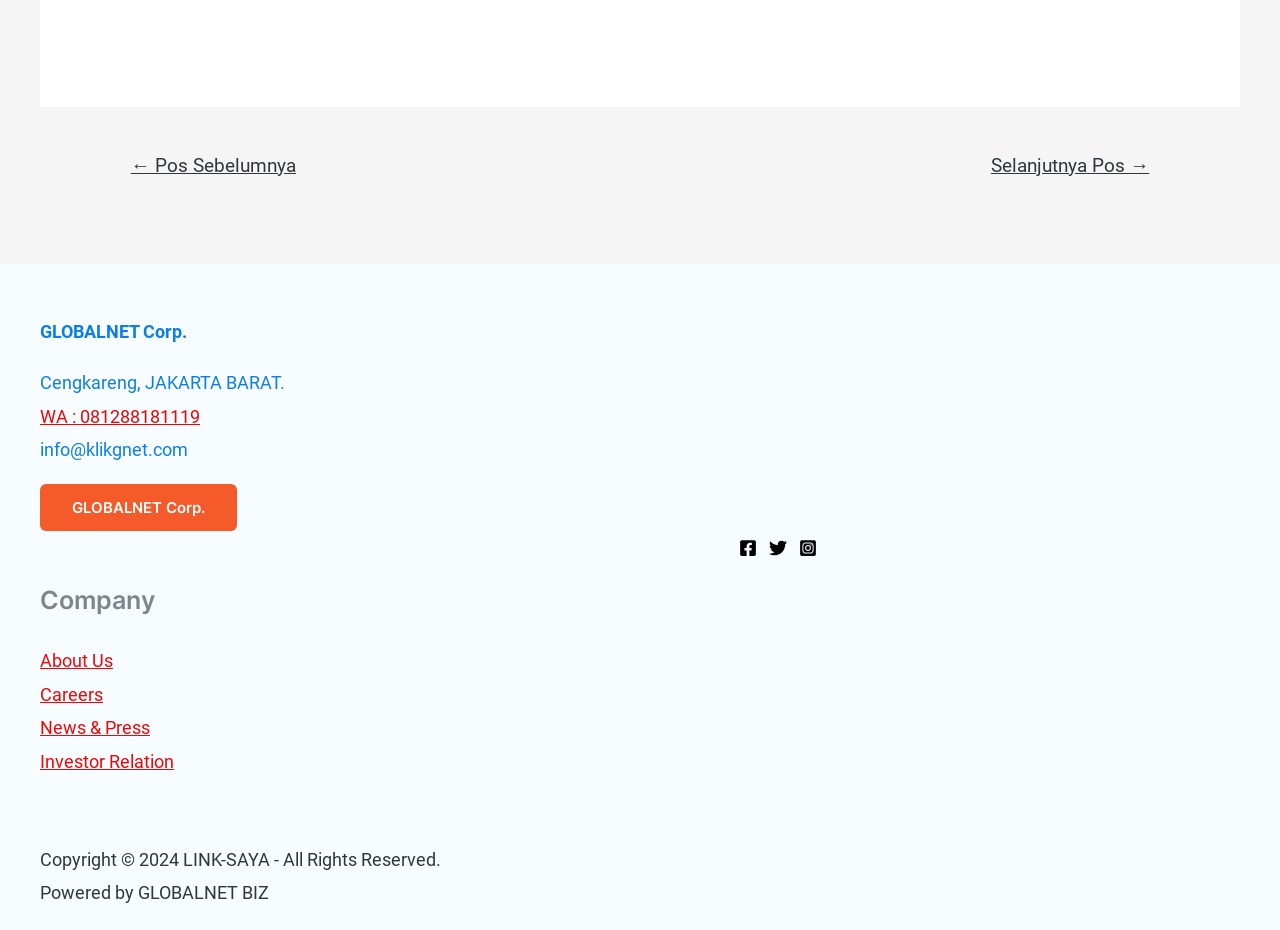Please identify the bounding box coordinates of the element I should click to complete this instruction: 'Read about Controlling Your Cat’s Hairballs'. The coordinates should be given as four float numbers between 0 and 1, like this: [left, top, right, bottom].

None